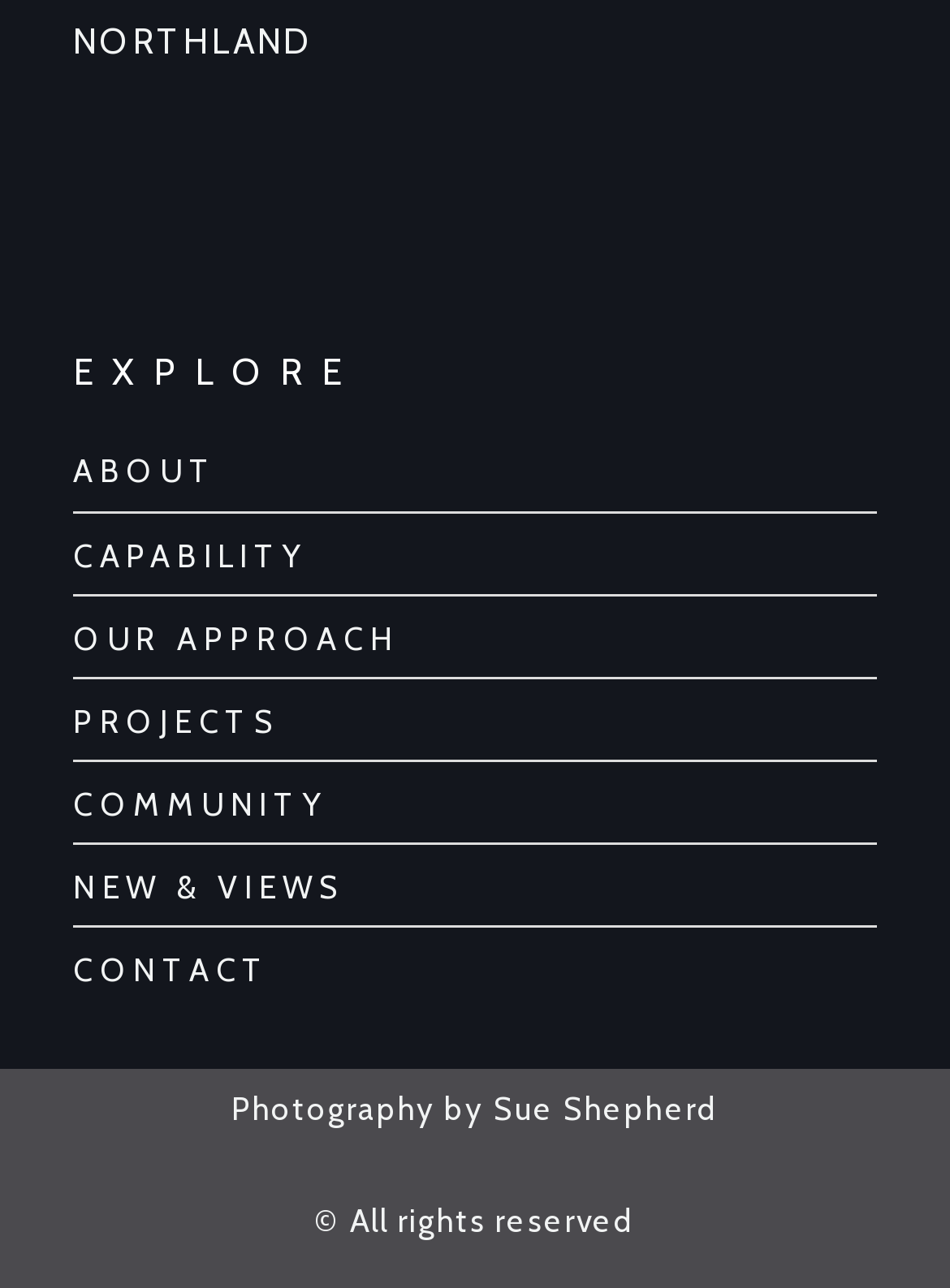Can you give a detailed response to the following question using the information from the image? How many main navigation links are there?

There are 7 main navigation links on the webpage, namely 'ABOUT', 'CAPABILITY', 'OUR APPROACH', 'PROJECTS', 'COMMUNITY', 'NEW & VIEWS', and 'CONTACT'.